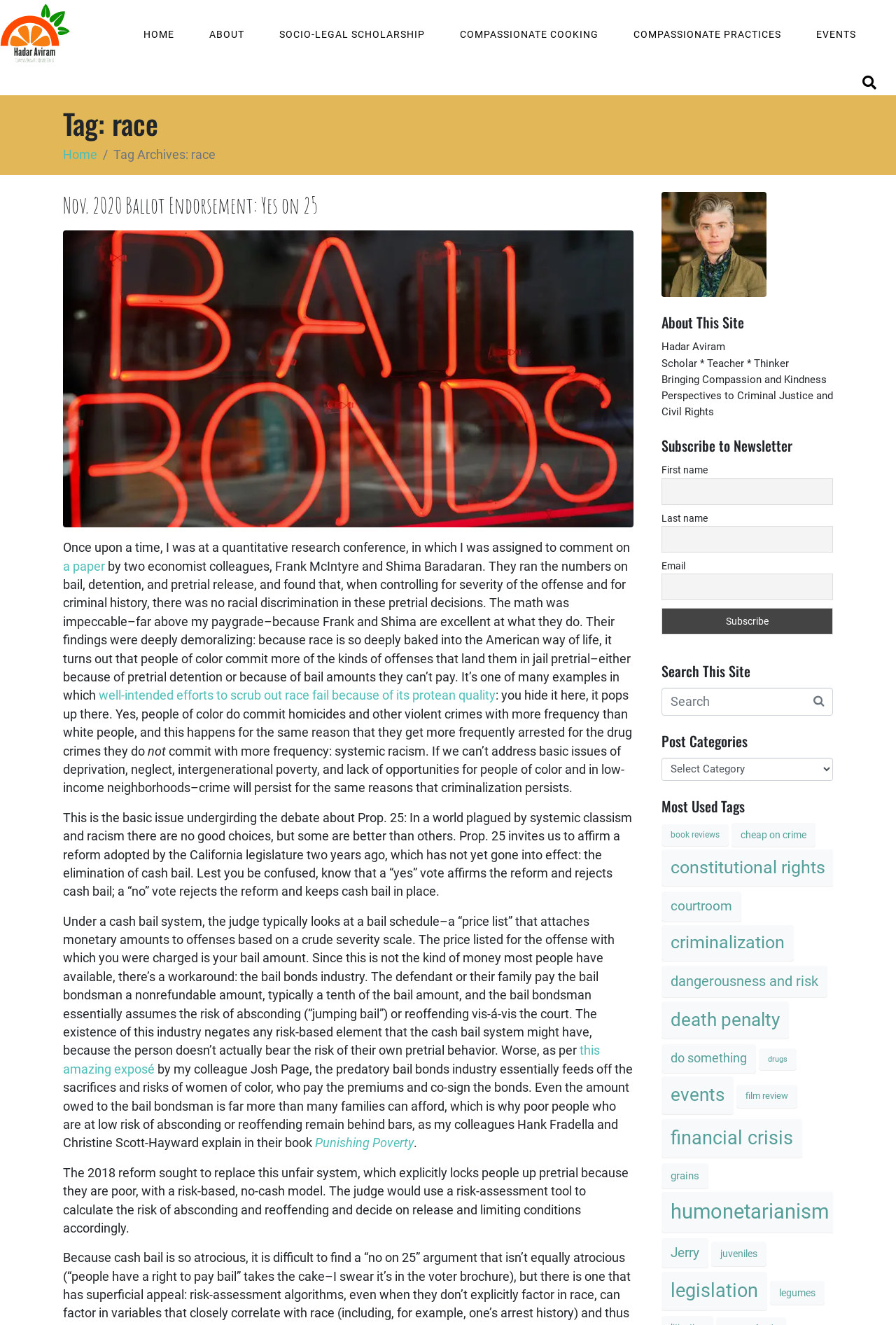What is the name of the book mentioned in the text?
Look at the image and provide a short answer using one word or a phrase.

Punishing Poverty